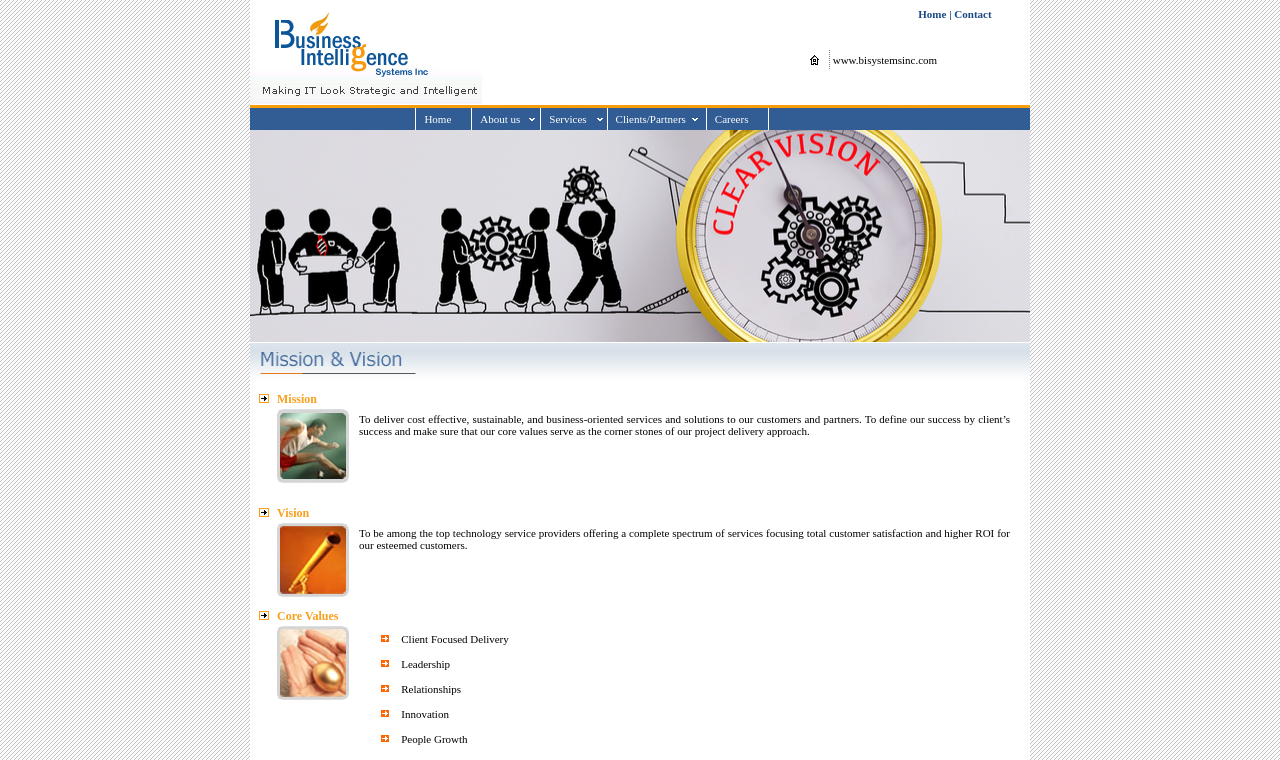What is the company's vision?
Provide a thorough and detailed answer to the question.

The company's vision is stated in the webpage as 'To be among the top technology service providers offering a complete spectrum of services focusing total customer satisfaction and higher ROI for our esteemed customers.'